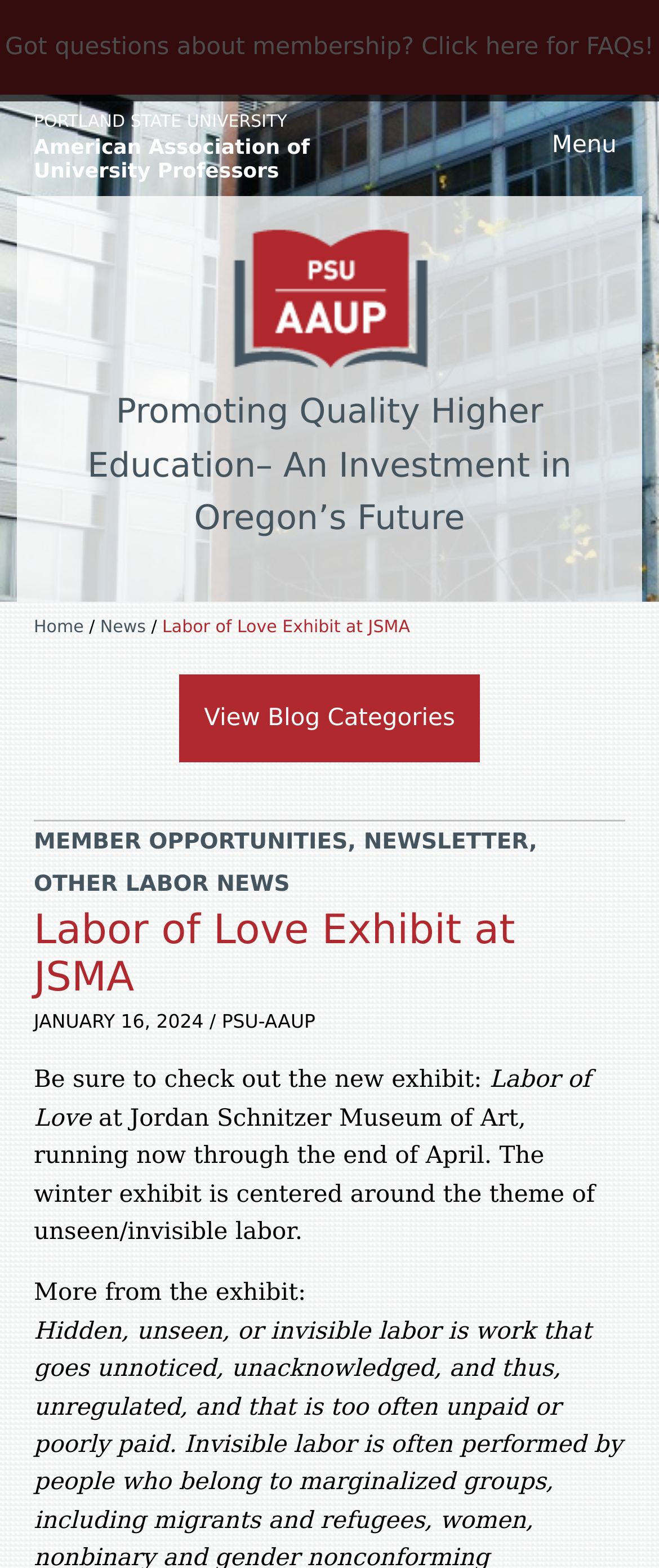What is the theme of the winter exhibit?
By examining the image, provide a one-word or phrase answer.

unseen/invisible labor